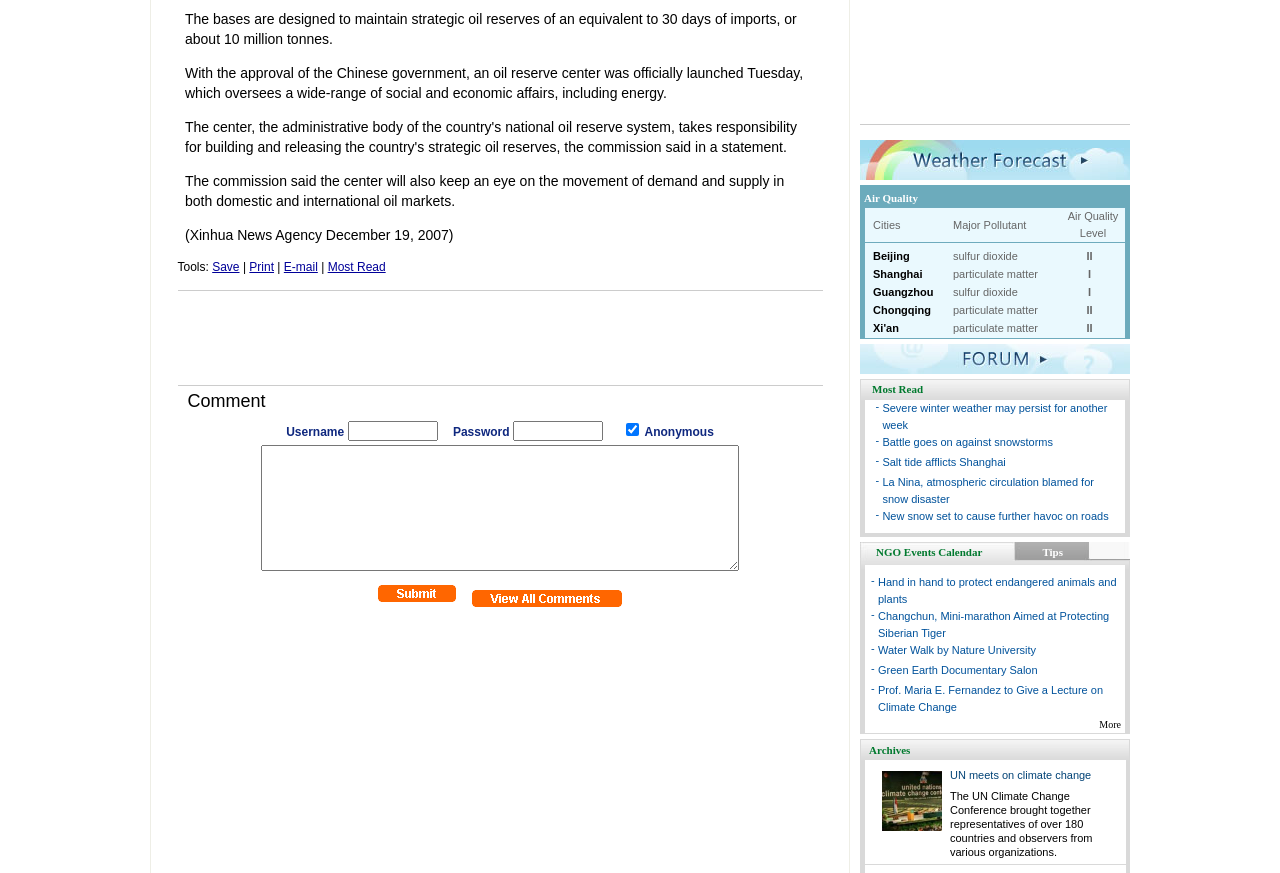Refer to the element description Salt tide afflicts Shanghai and identify the corresponding bounding box in the screenshot. Format the coordinates as (top-left x, top-left y, bottom-right x, bottom-right y) with values in the range of 0 to 1.

[0.689, 0.522, 0.786, 0.536]